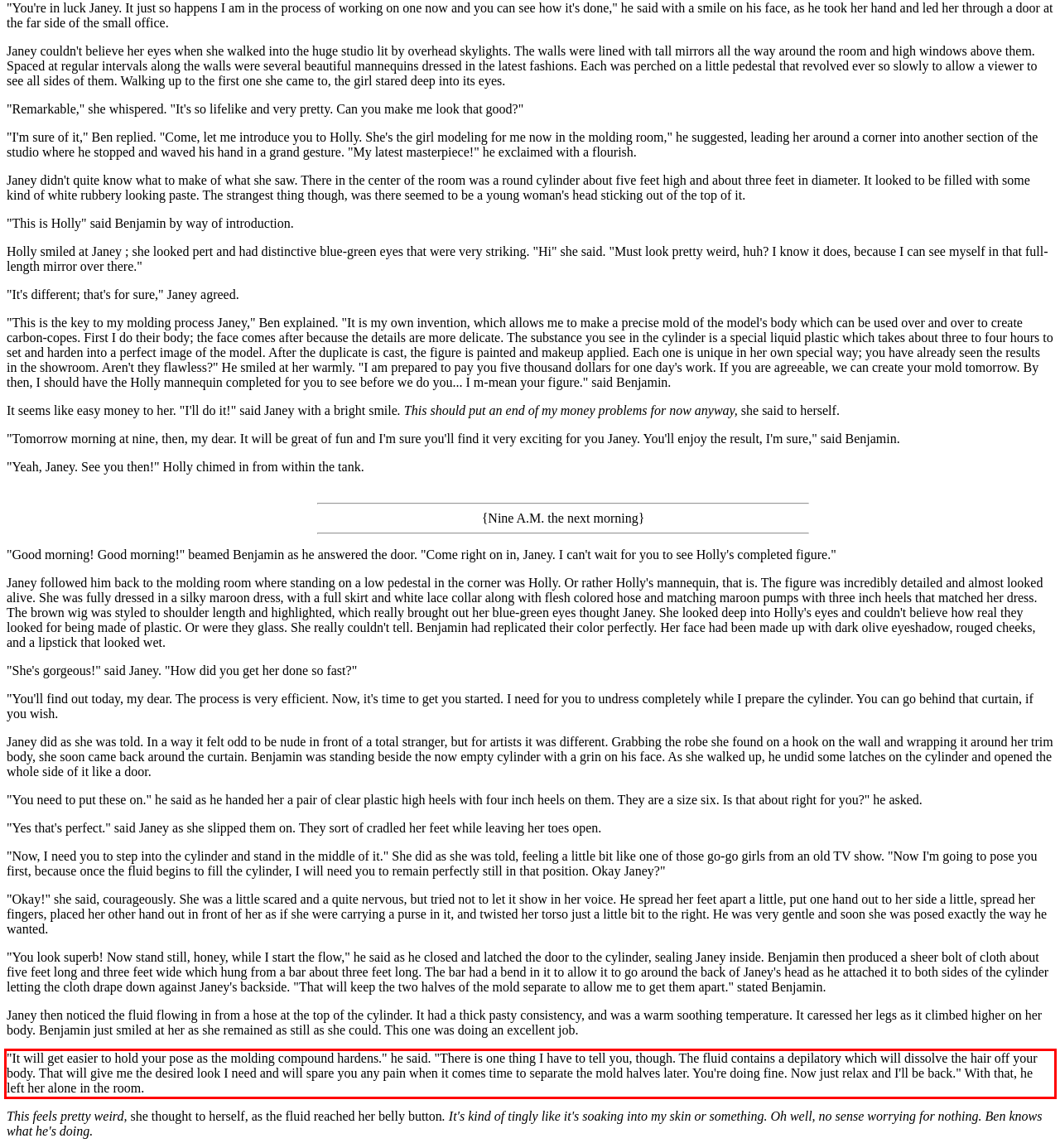Look at the provided screenshot of the webpage and perform OCR on the text within the red bounding box.

"It will get easier to hold your pose as the molding compound hardens." he said. "There is one thing I have to tell you, though. The fluid contains a depilatory which will dissolve the hair off your body. That will give me the desired look I need and will spare you any pain when it comes time to separate the mold halves later. You're doing fine. Now just relax and I'll be back." With that, he left her alone in the room.